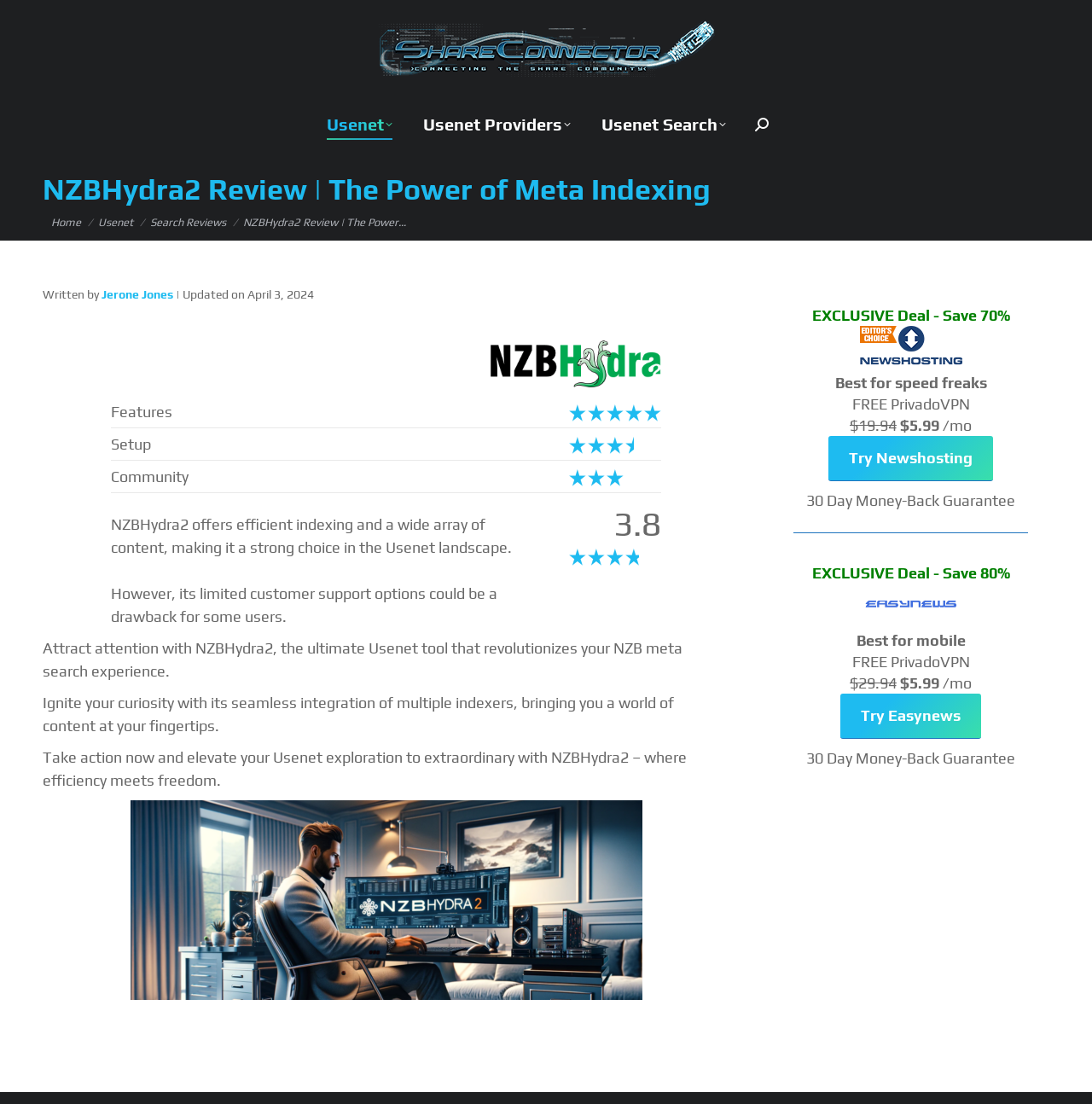Answer succinctly with a single word or phrase:
What is the name of the Usenet provider offering a 70% exclusive deal?

Newshosting